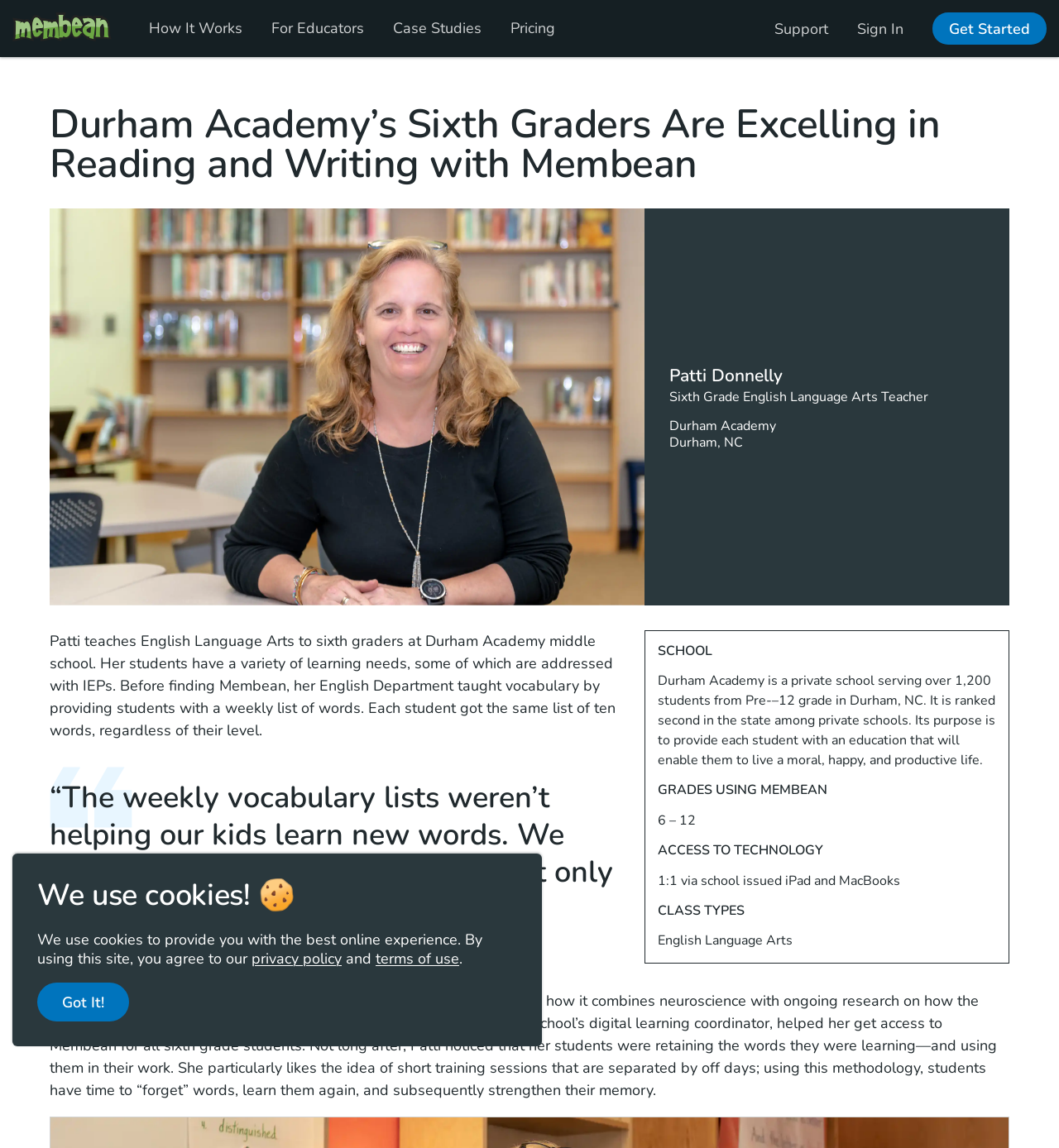Create a detailed narrative of the webpage’s visual and textual elements.

This webpage is a case study about Patti Donnelly, a 6th grade English Language Arts teacher at Durham Academy in Durham, North Carolina. At the top of the page, there is a navigation menu with links to "Home", "How It Works", "For Educators", "Case Studies", "Pricing", "Support", and "Sign In", as well as a "Get Started" button. 

Below the navigation menu, there is a heading that reads "Durham Academy’s Sixth Graders Are Excelling in Reading and Writing with Membean". Next to the heading, there is a figure with an image of Patti Donnelly and a caption that describes her as a "Sixth Grade English Language Arts Teacher" at "Durham Academy" in "Durham, North Carolina".

The page then provides information about Durham Academy, a private school serving over 1,200 students from Pre-Kindergarten to 12th grade, ranked second in the state among private schools. 

The main content of the page is divided into sections, each with a heading. The first section describes the grades using Membean, which are 6-12. The next section discusses access to technology, which is 1:1 via school-issued iPads and MacBooks. The following section lists the class types, which is English Language Arts.

The page then goes on to describe Patti's experience teaching English Language Arts to sixth graders at Durham Academy middle school. The text explains that her students have a variety of learning needs, some of which are addressed with Individualized Education Programs (IEPs). Before using Membean, the English Department taught vocabulary by providing students with a weekly list of words, but this approach was not effective. 

A blockquote is included, where Patti is quoted as saying that the weekly vocabulary lists weren't helping their kids learn new words, and they needed something that not only built word knowledge but was truly personalized. 

The page then describes how Patti encountered Membean at a conference and learned how it combines neuroscience with ongoing research on how the brain learns to provide truly differentiated instruction. With the help of the school's digital learning coordinator, Karl Schaefer, Patti got access to Membean for all sixth-grade students. She noticed that her students were retaining the words they were learning and using them in their work.

At the bottom of the page, there is a section about cookies, which informs users that the site uses cookies to provide the best online experience and provides links to the privacy